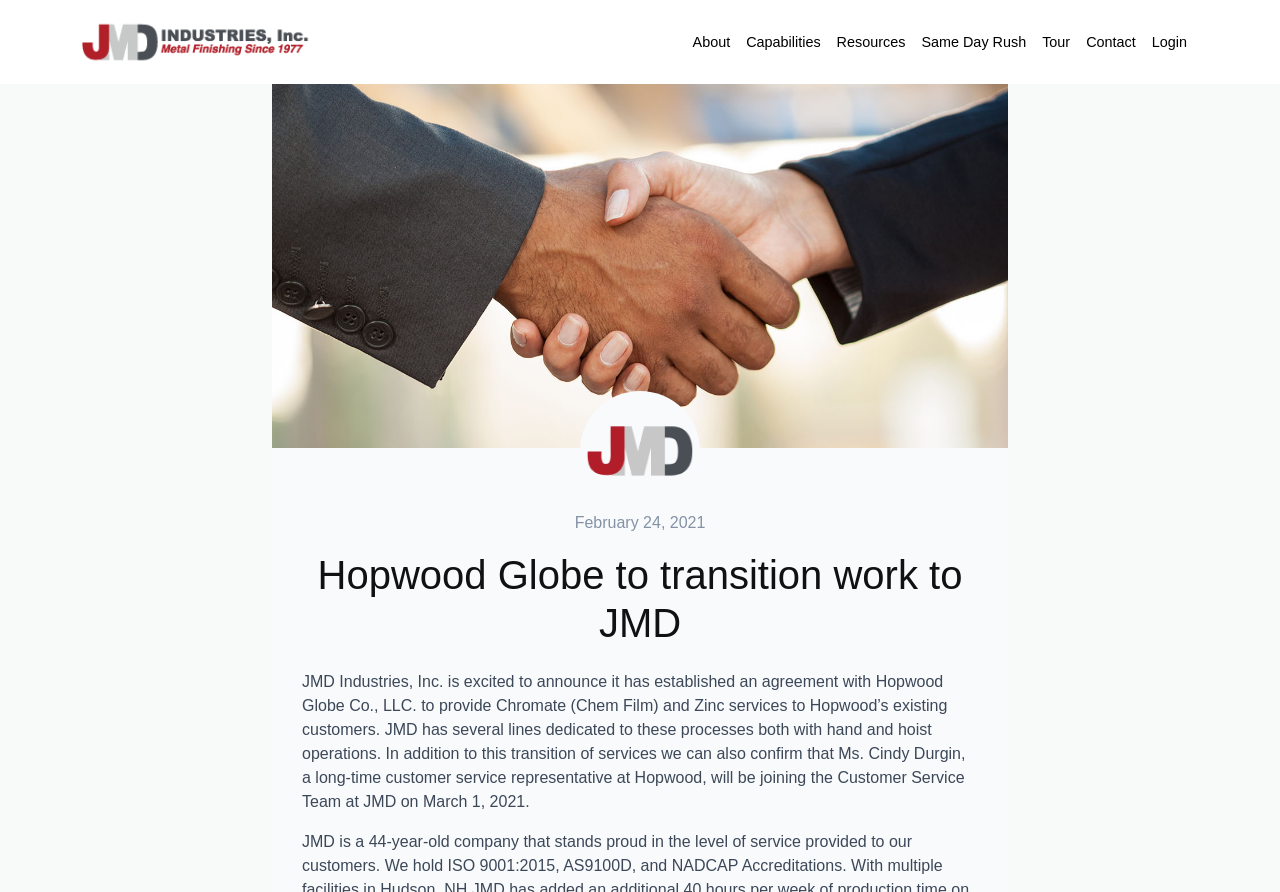Please identify the bounding box coordinates of the clickable area that will allow you to execute the instruction: "Login to the system".

[0.894, 0.019, 0.934, 0.069]